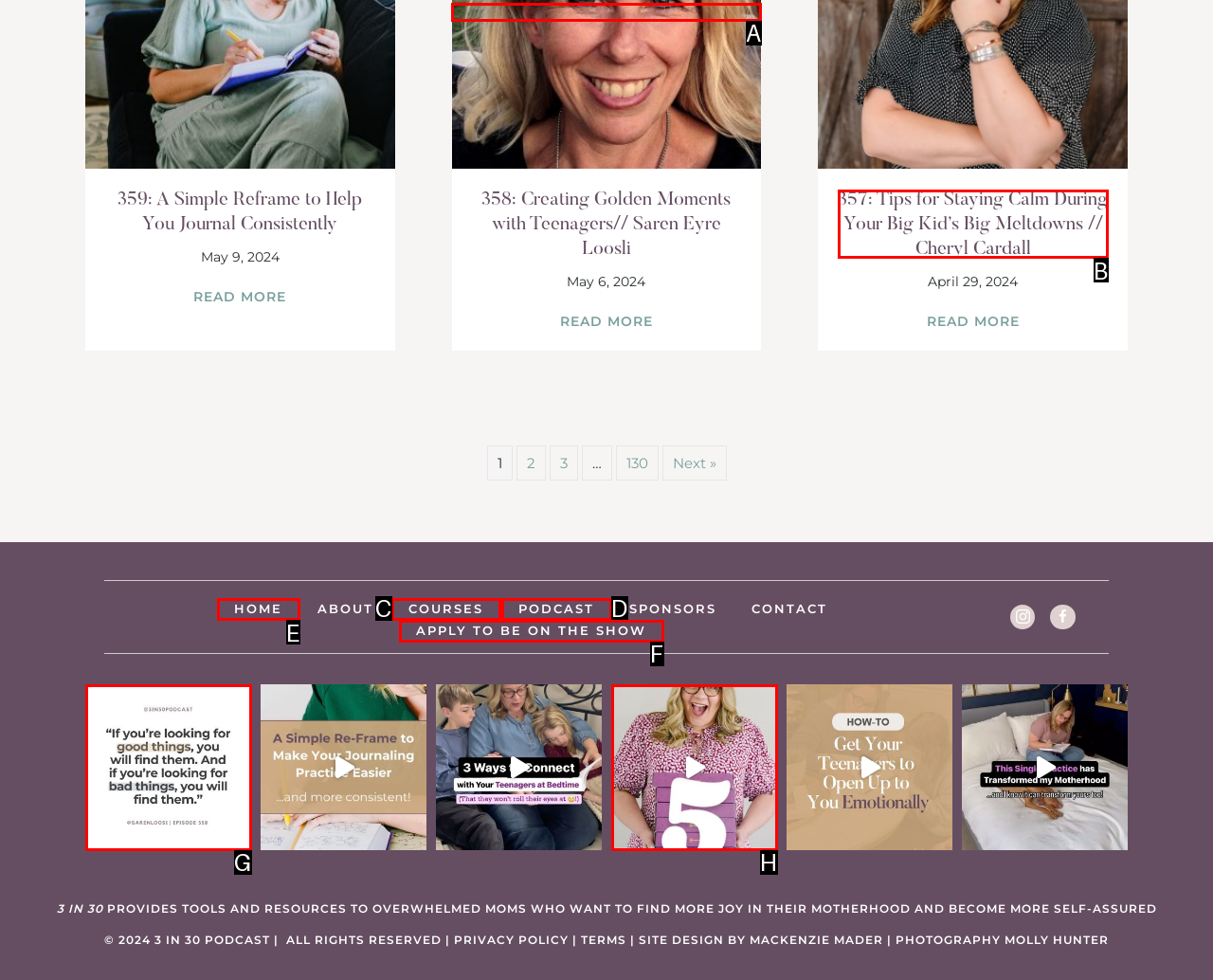Figure out which option to click to perform the following task: Go to the home page
Provide the letter of the correct option in your response.

E